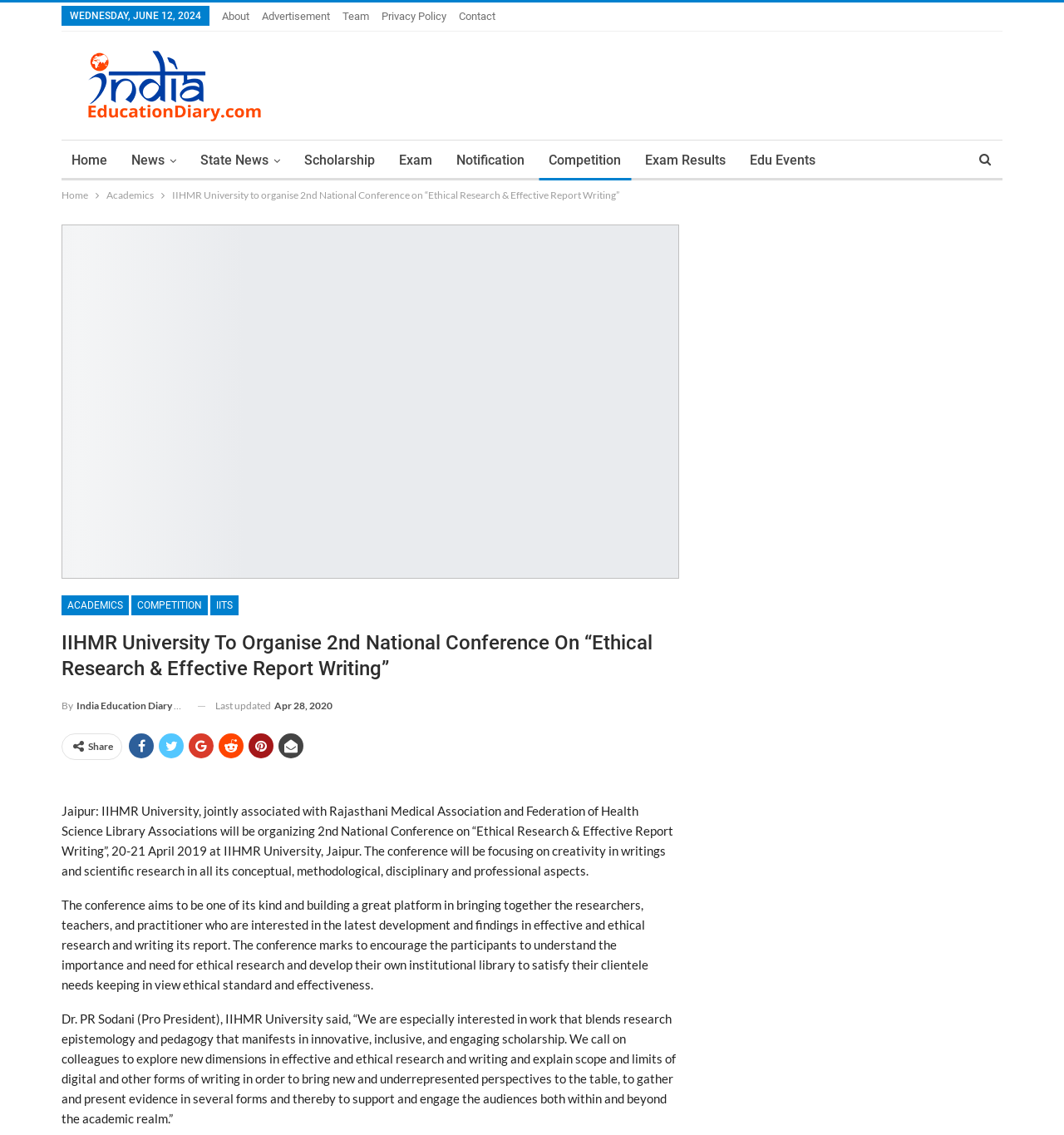Based on the image, please elaborate on the answer to the following question:
What is the focus of the 2nd National Conference on Ethical Research & Effective Report Writing?

I found the answer by reading the paragraph that starts with 'The conference will be focusing...' which mentions the focus of the conference.